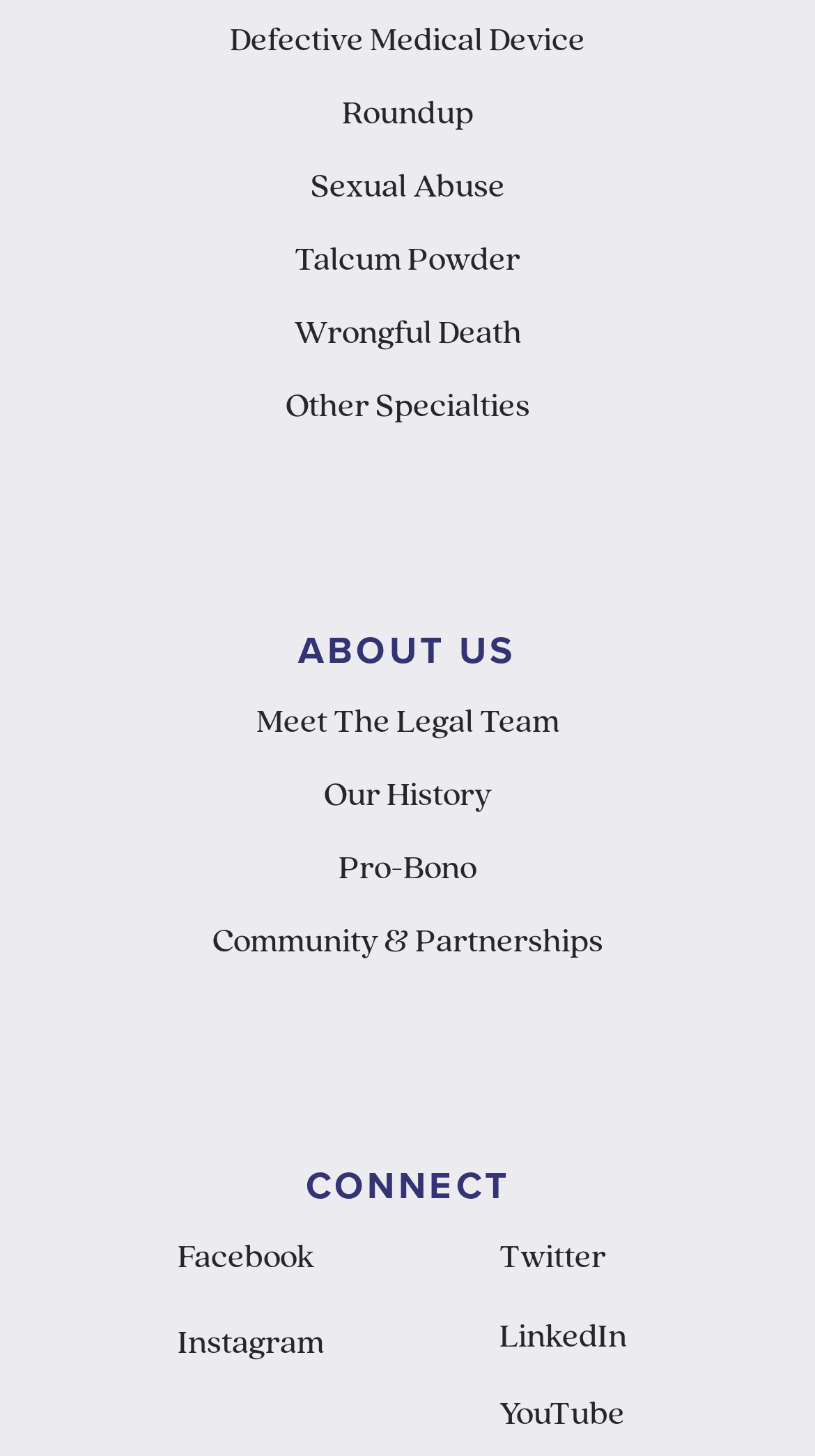How many social media links are there?
Look at the image and provide a detailed response to the question.

The social media links can be found at the bottom of the webpage. There are five links: Facebook, Instagram, Twitter, LinkedIn, and YouTube.